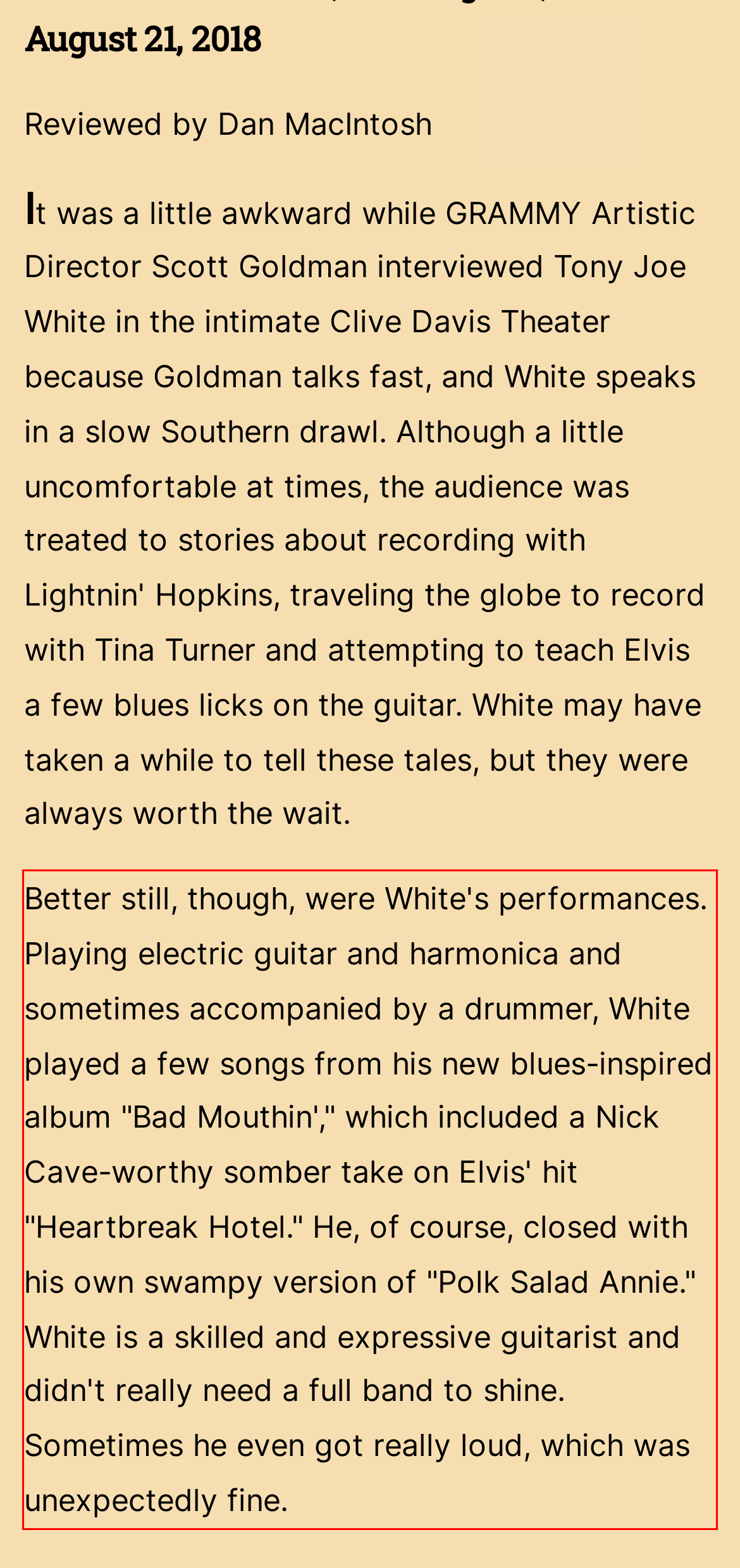You are presented with a webpage screenshot featuring a red bounding box. Perform OCR on the text inside the red bounding box and extract the content.

Better still, though, were White's performances. Playing electric guitar and harmonica and sometimes accompanied by a drummer, White played a few songs from his new blues-inspired album "Bad Mouthin'," which included a Nick Cave-worthy somber take on Elvis' hit "Heartbreak Hotel." He, of course, closed with his own swampy version of "Polk Salad Annie." White is a skilled and expressive guitarist and didn't really need a full band to shine. Sometimes he even got really loud, which was unexpectedly fine.